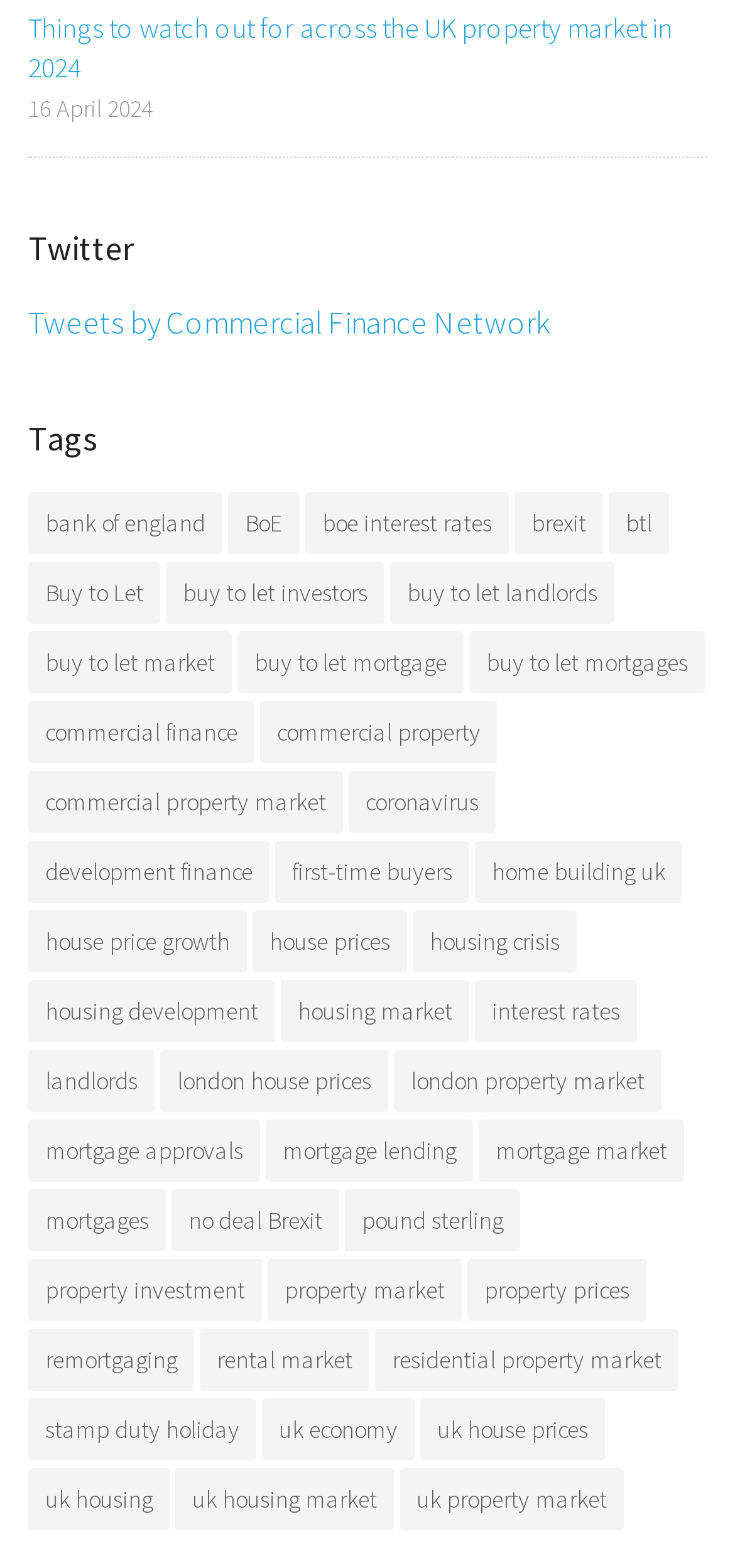Locate the bounding box coordinates of the element to click to perform the following action: 'View Tweets by Commercial Finance Network'. The coordinates should be given as four float values between 0 and 1, in the form of [left, top, right, bottom].

[0.038, 0.192, 0.746, 0.218]